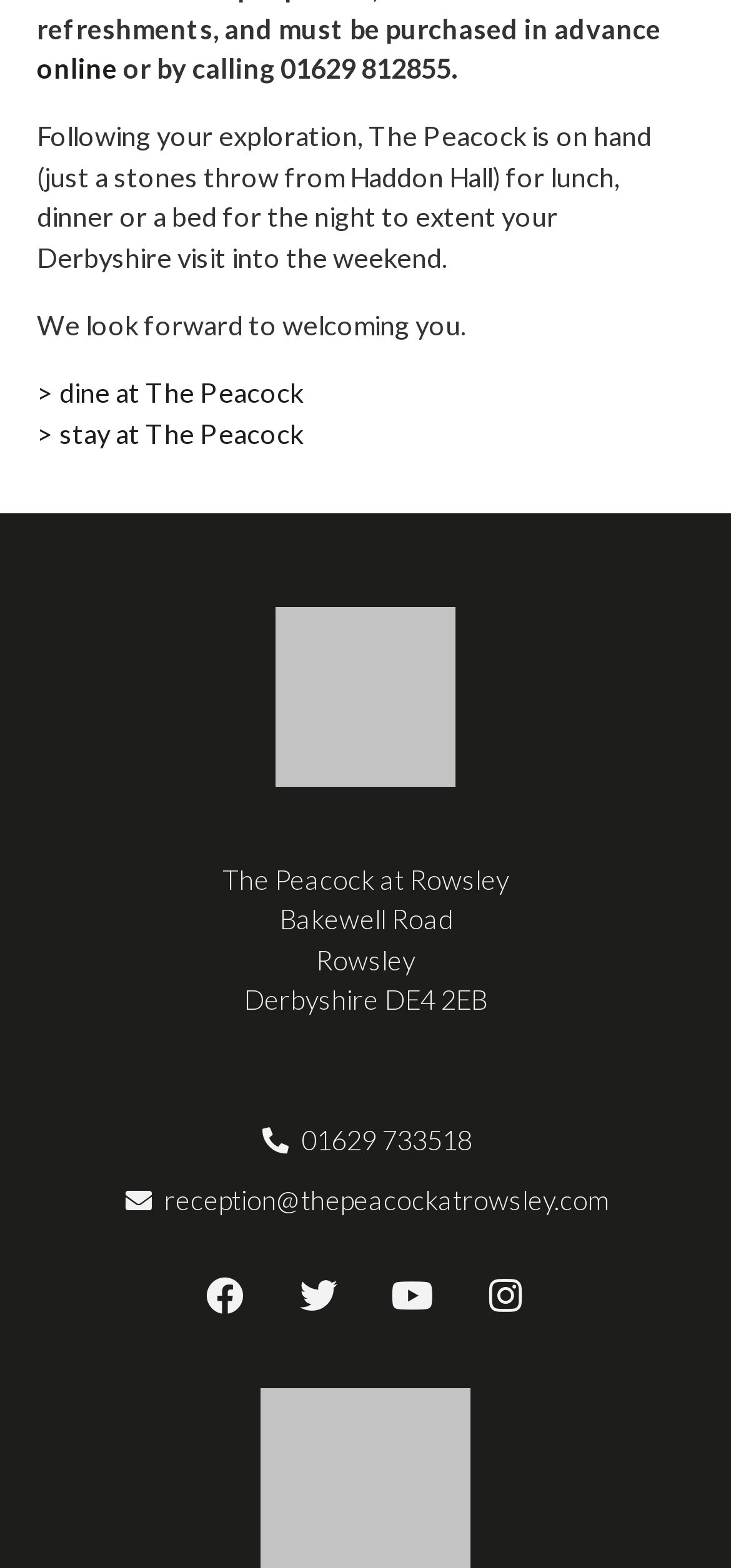Specify the bounding box coordinates of the area that needs to be clicked to achieve the following instruction: "stay at The Peacock".

[0.05, 0.266, 0.422, 0.286]